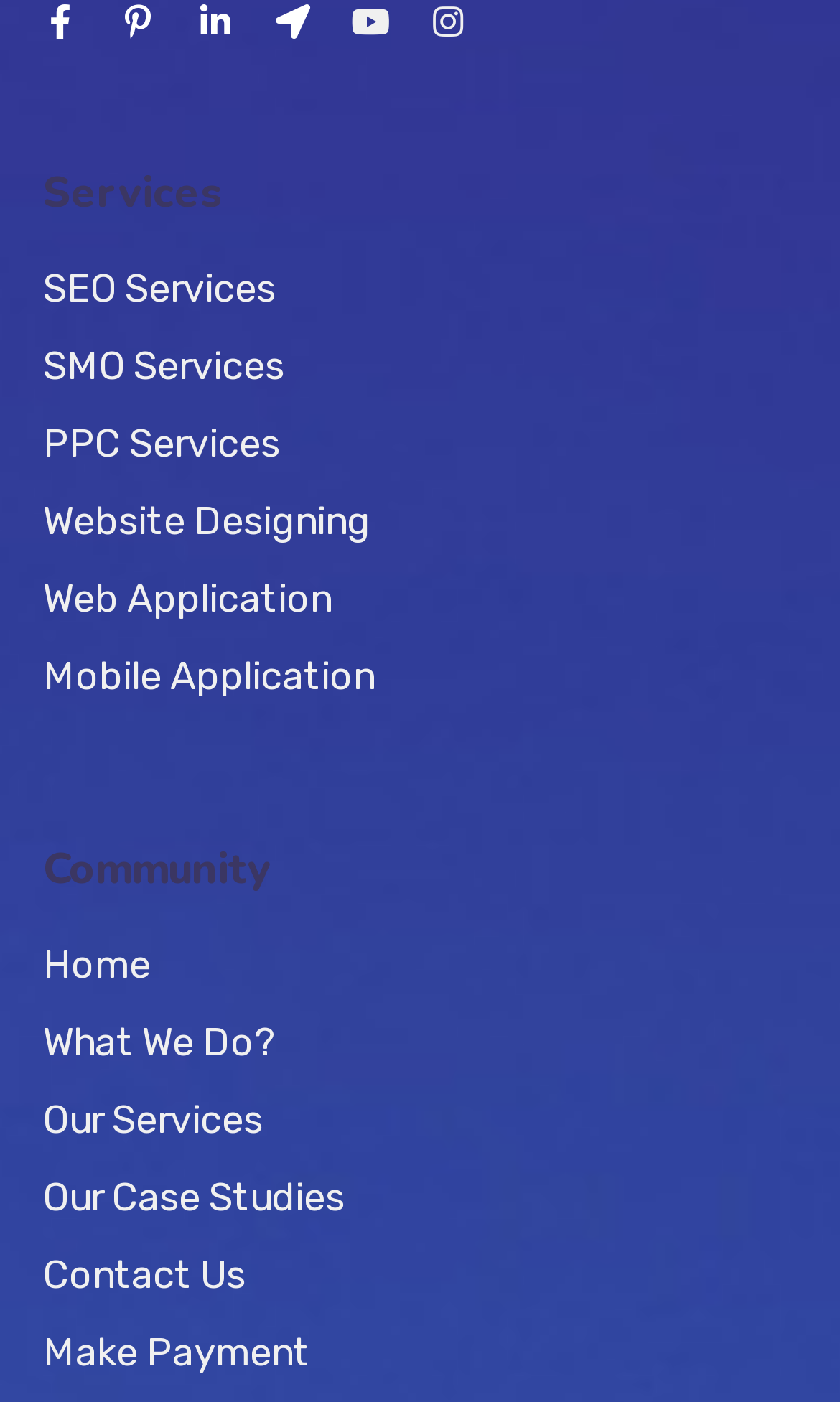Determine the bounding box coordinates of the target area to click to execute the following instruction: "Go to Facebook page."

[0.051, 0.003, 0.092, 0.027]